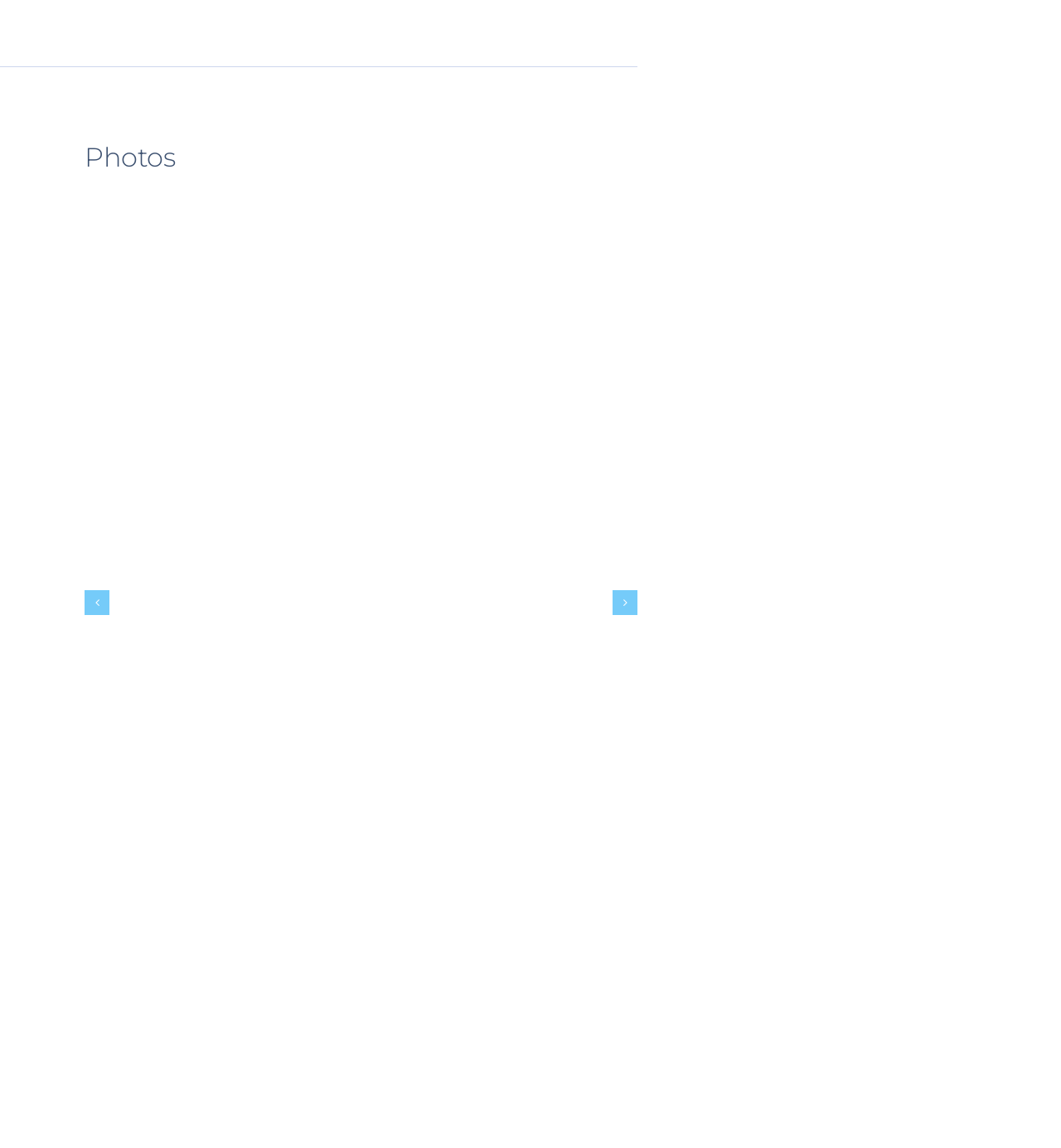Based on the element description: "Why Us", identify the bounding box coordinates for this UI element. The coordinates must be four float numbers between 0 and 1, listed as [left, top, right, bottom].

[0.654, 0.867, 0.696, 0.879]